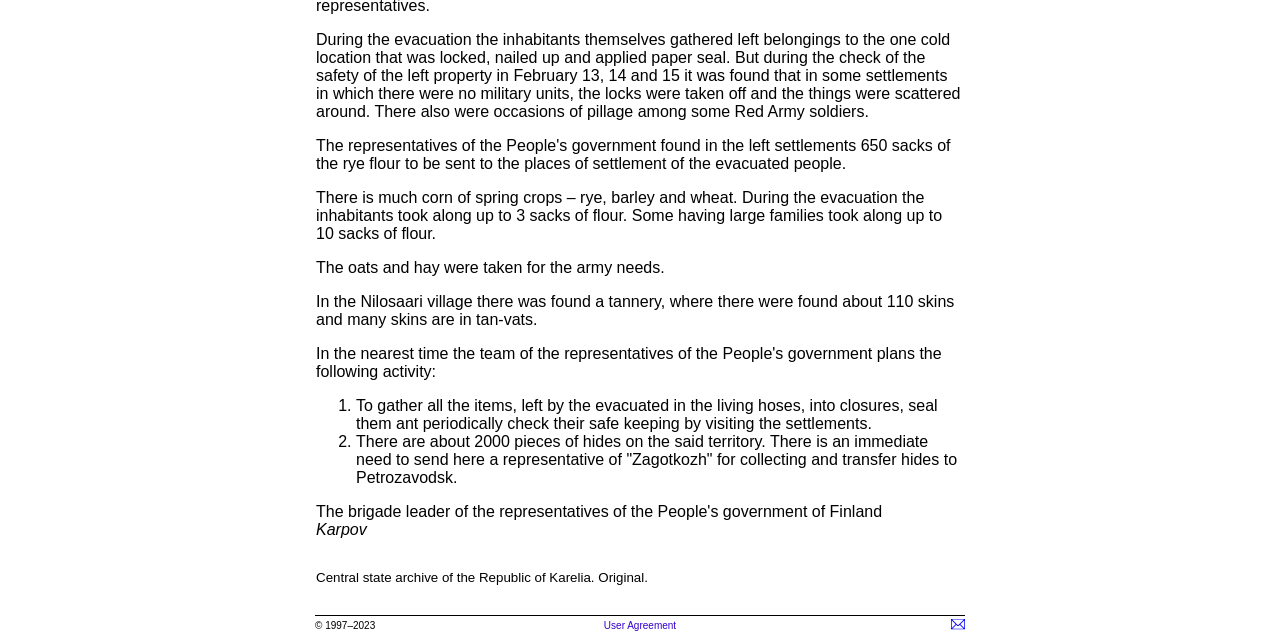What is the location of the archive?
Using the image provided, answer with just one word or phrase.

Central state archive of the Republic of Karelia